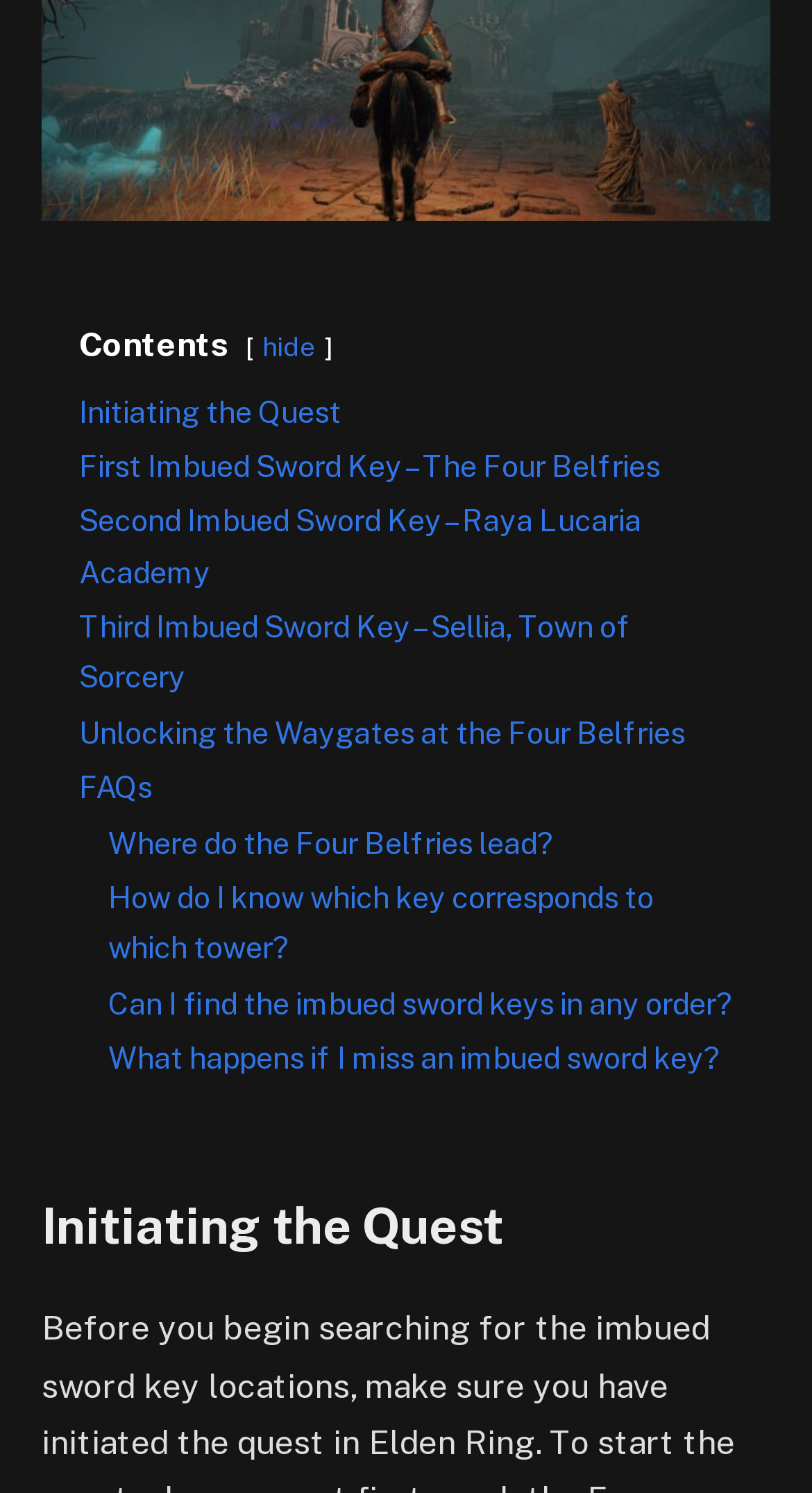Find the bounding box coordinates for the element that must be clicked to complete the instruction: "Click on 'Initiating the Quest'". The coordinates should be four float numbers between 0 and 1, indicated as [left, top, right, bottom].

[0.097, 0.263, 0.421, 0.287]